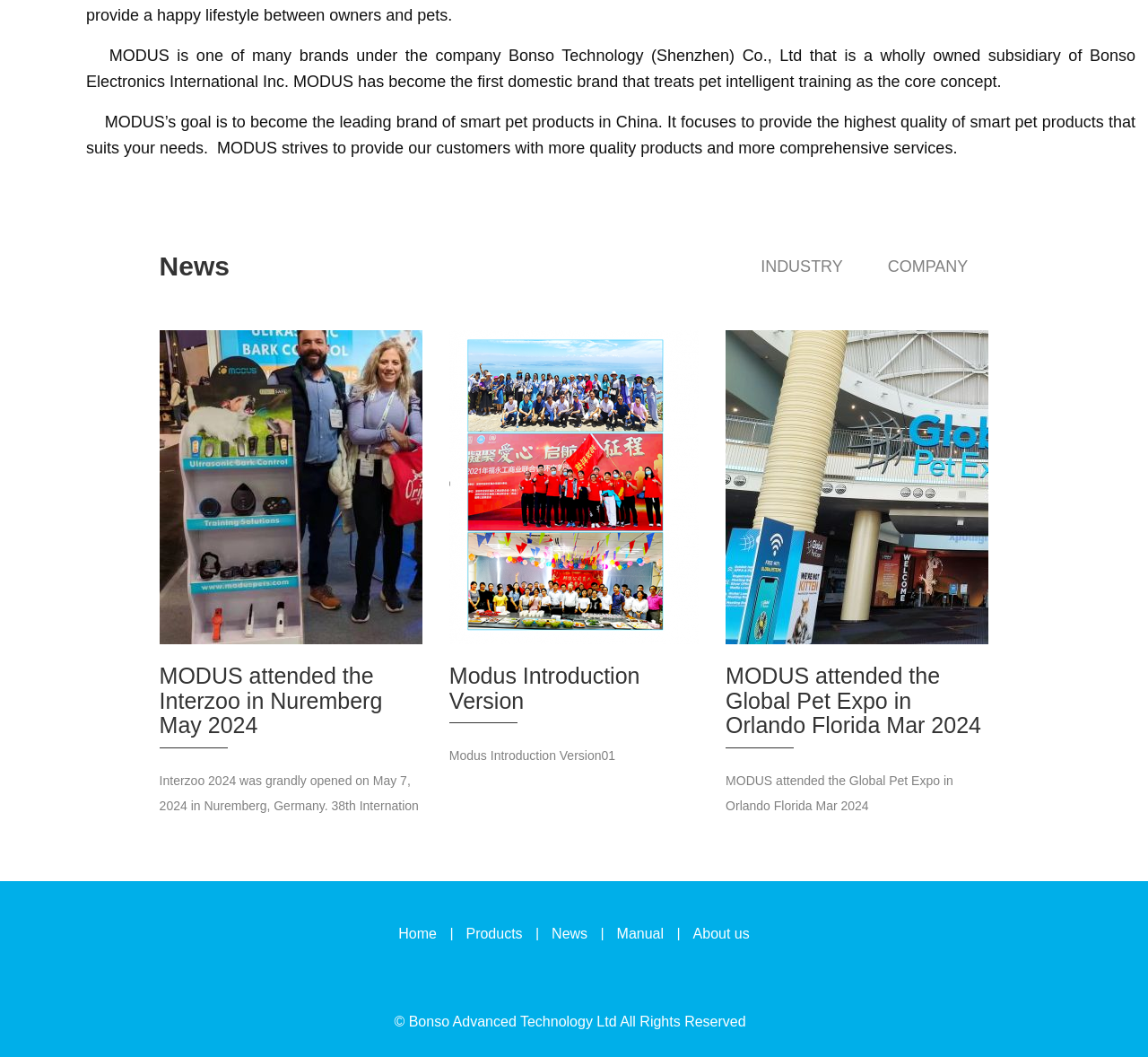Predict the bounding box for the UI component with the following description: "Privacy Policy".

None